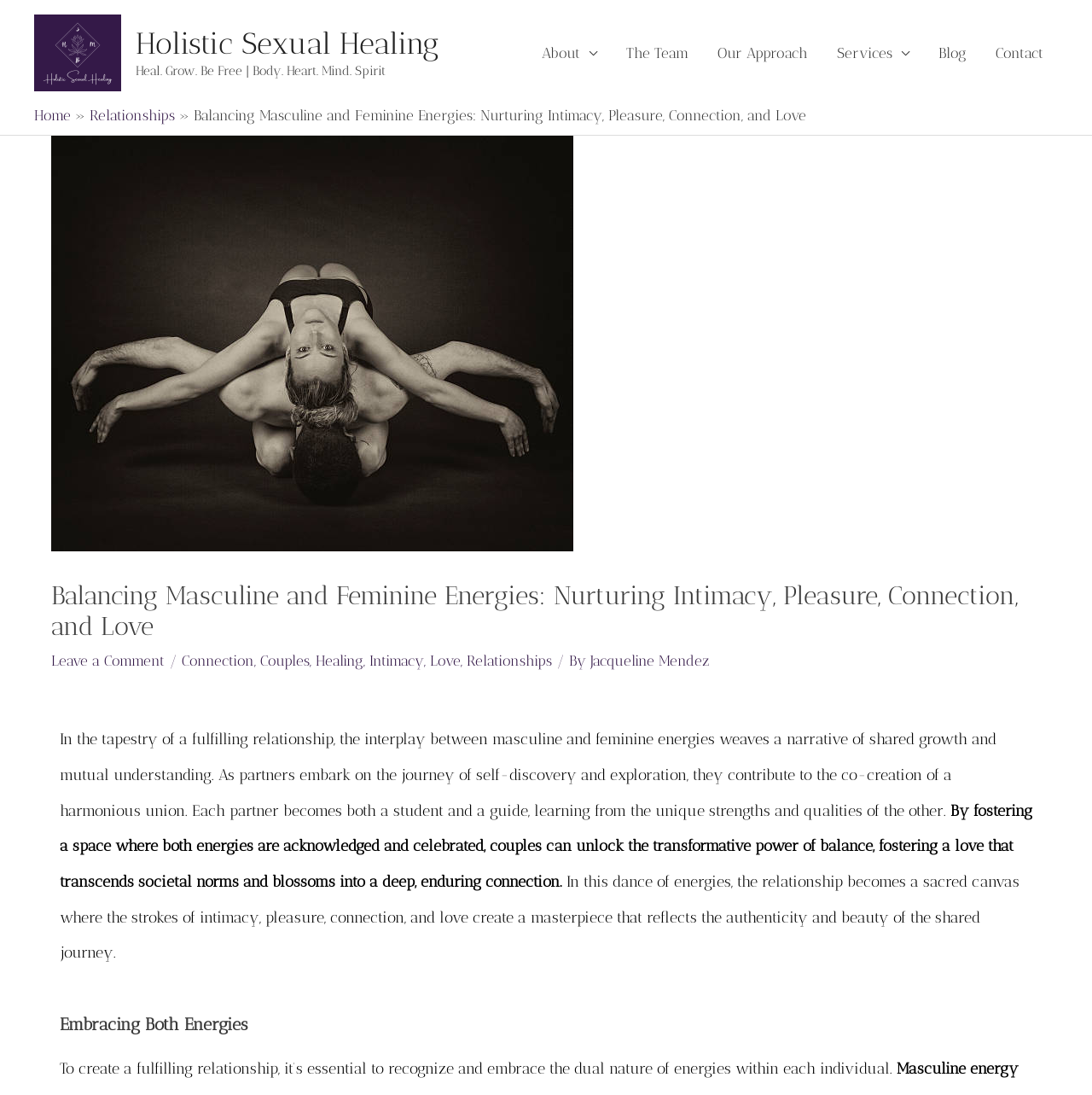Explain in detail what you observe on this webpage.

This webpage is about balancing masculine and feminine energies in relationships, focusing on nurturing intimacy, pleasure, connection, and love. At the top left, there is a logo image and a link to "Holistic Sexual Healing" with a tagline "Heal. Grow. Be Free | Body. Heart. Mind. Spirit". 

On the top right, there is a navigation menu with links to "About", "The Team", "Our Approach", "Services", "Blog", and "Contact". Below the navigation menu, there is a breadcrumbs navigation with links to "Home" and "Relationships", indicating the current page's location.

The main content of the page is divided into sections. The first section has a heading "Balancing Masculine and Feminine Energies: Nurturing Intimacy, Pleasure, Connection, and Love" with a link to "Leave a Comment" and a list of tags including "Connection", "Couples", "Healing", "Intimacy", "Love", and "Relationships". 

Below the heading, there are three paragraphs of text that discuss the importance of balancing masculine and feminine energies in relationships, fostering a space for mutual growth and understanding, and embracing the dual nature of energies within each individual. 

Finally, there is a heading "Embracing Both Energies" at the bottom of the page, which seems to be a subtopic of the main content.